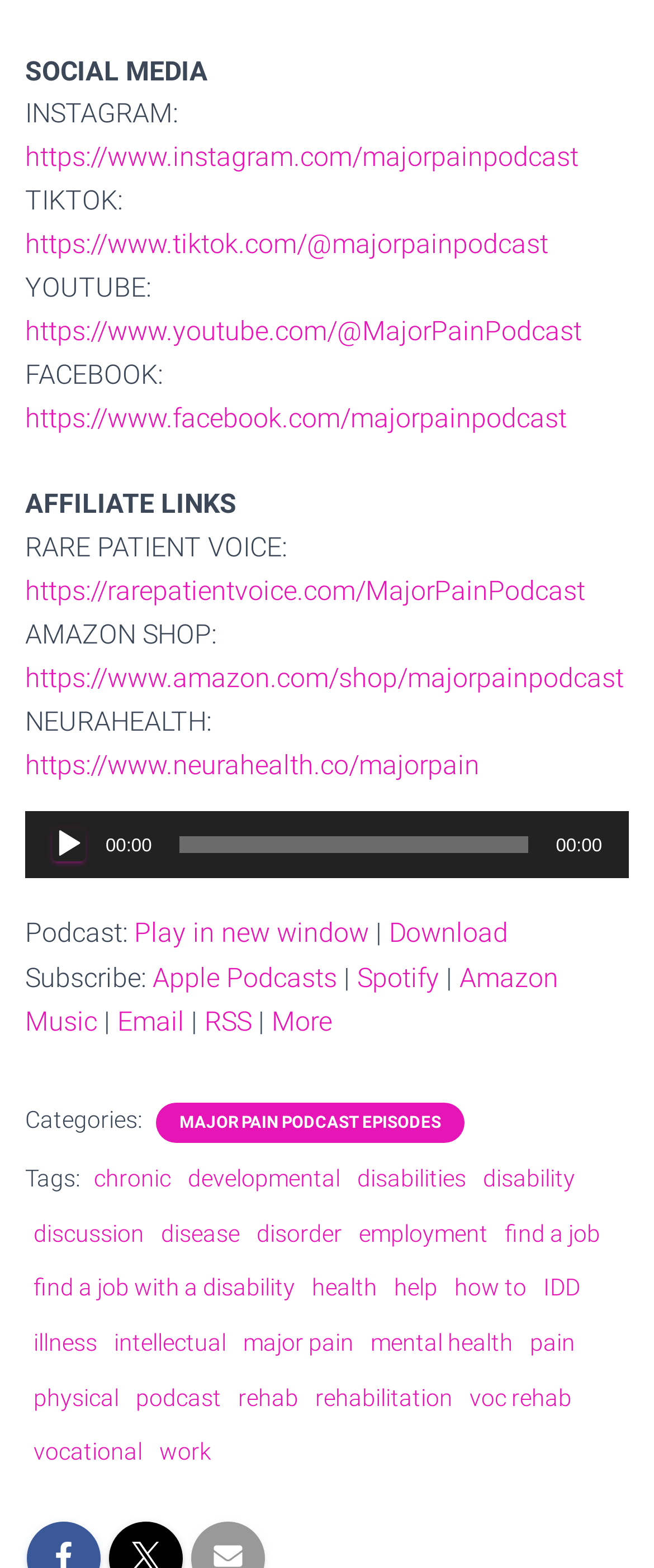Locate the bounding box coordinates of the segment that needs to be clicked to meet this instruction: "Find a job with a disability".

[0.051, 0.813, 0.451, 0.83]